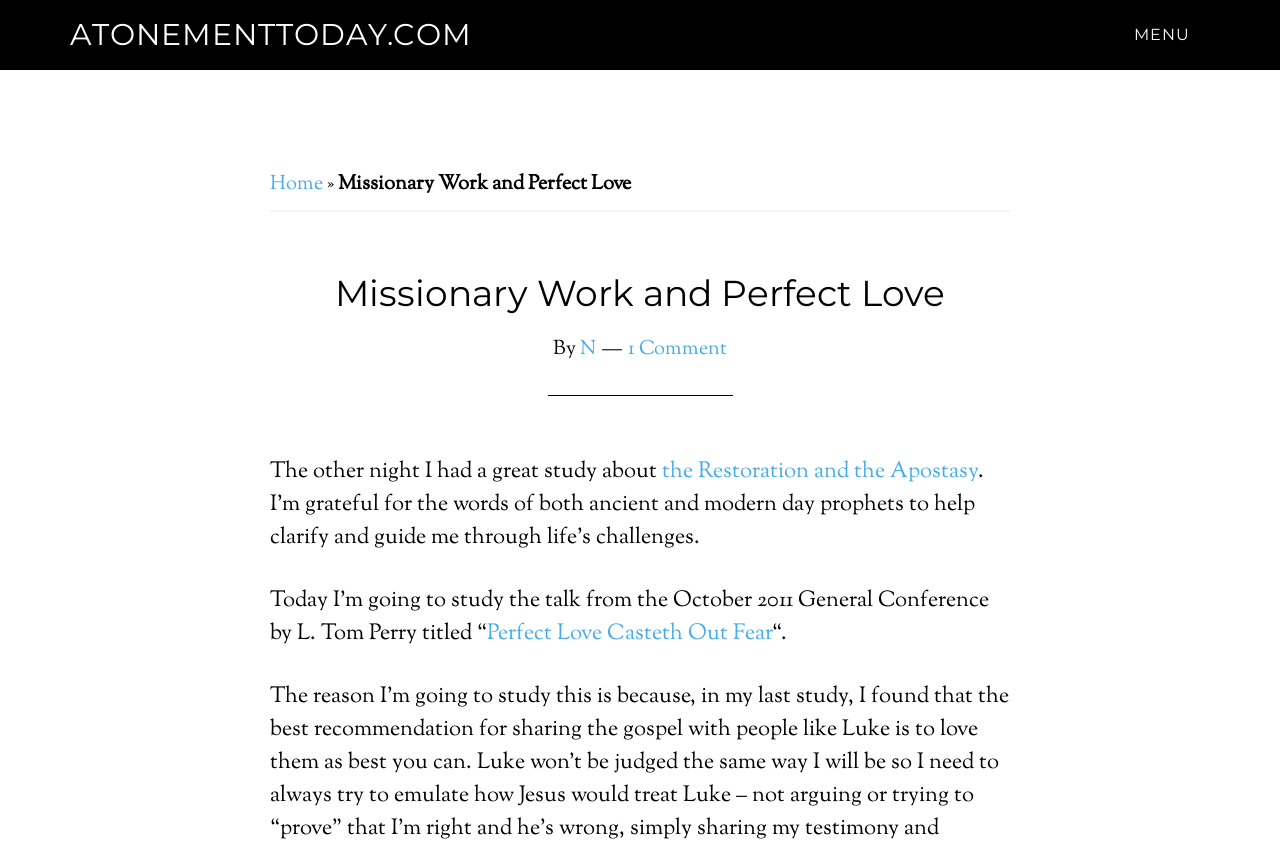Using the given description, provide the bounding box coordinates formatted as (top-left x, top-left y, bottom-right x, bottom-right y), with all values being floating point numbers between 0 and 1. Description: Visit Bellevue LifeSpring

None